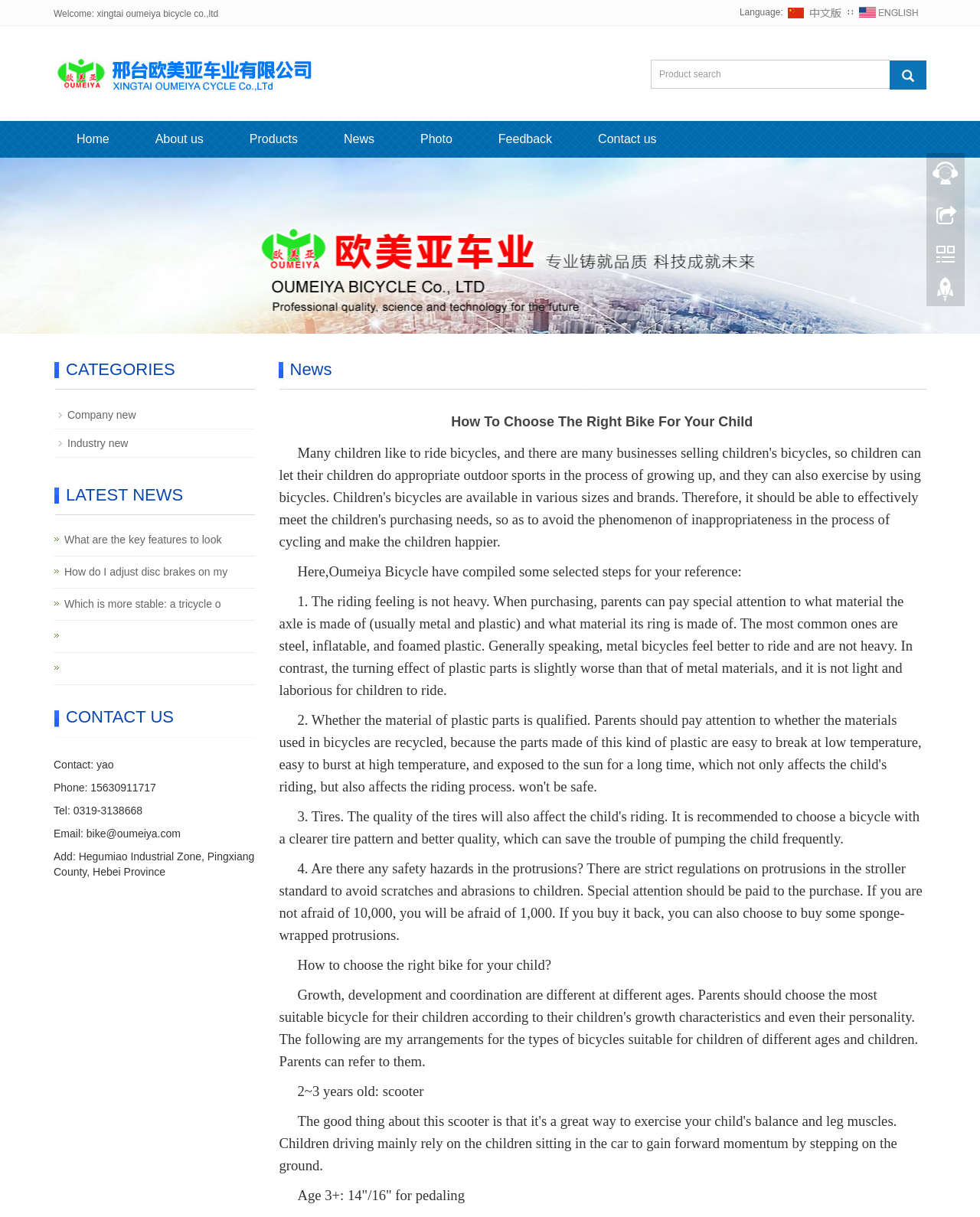Identify and extract the heading text of the webpage.

How To Choose The Right Bike For Your Child